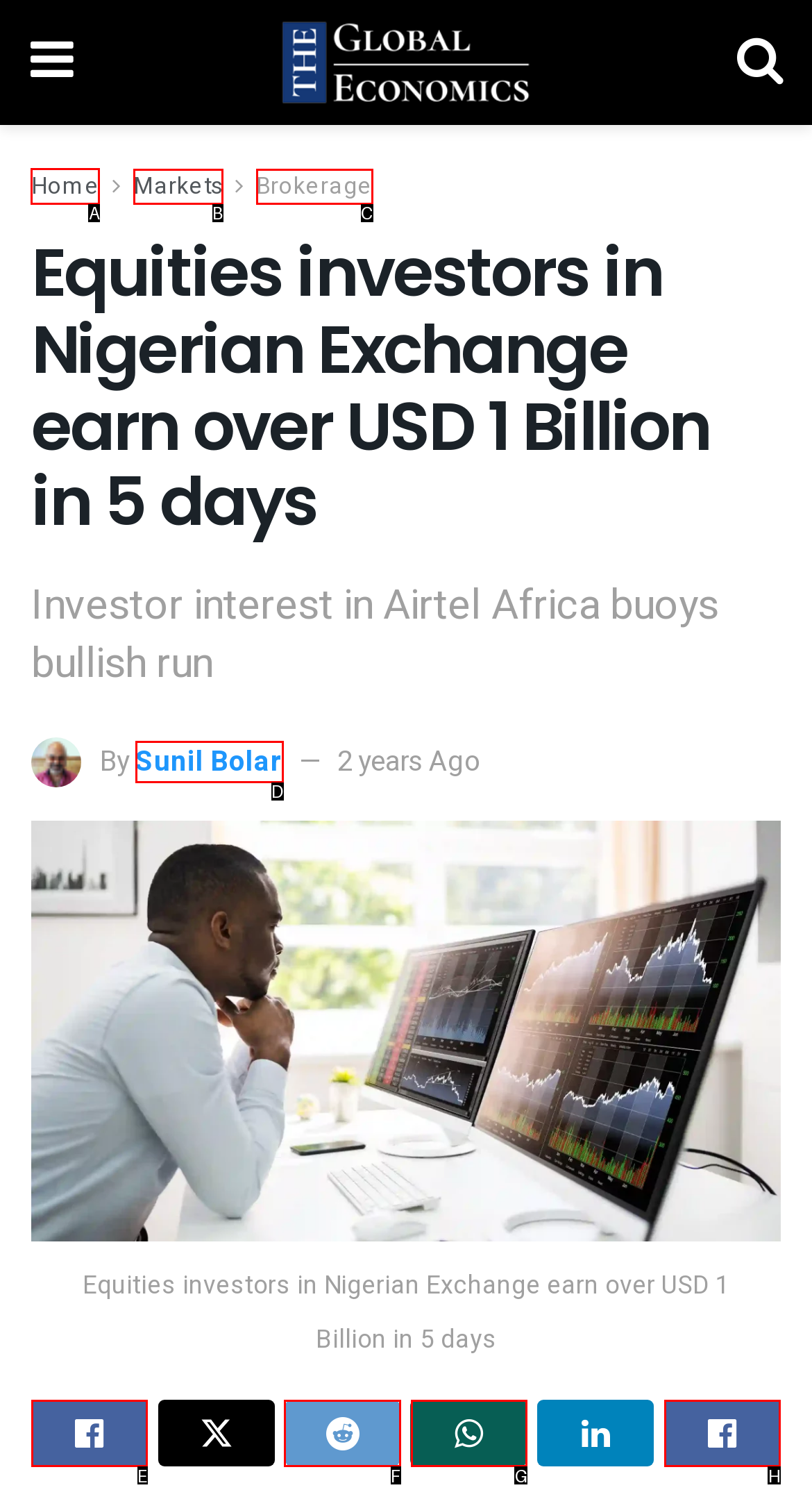Select the HTML element that needs to be clicked to carry out the task: Log in to the forum
Provide the letter of the correct option.

None